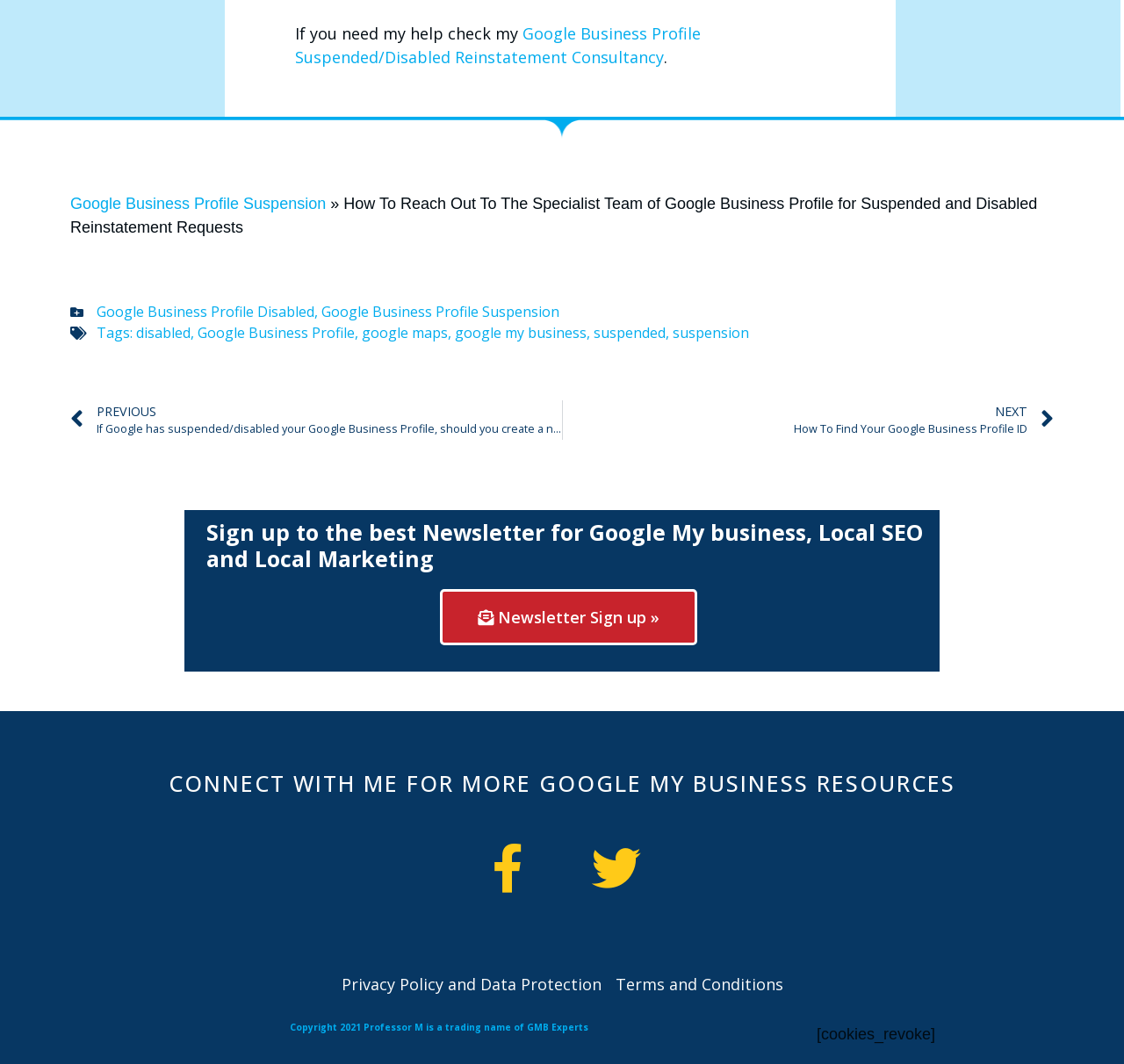Please provide the bounding box coordinates for the element that needs to be clicked to perform the instruction: "Check Google Business Profile Suspended/Disabled Reinstatement Consultancy". The coordinates must consist of four float numbers between 0 and 1, formatted as [left, top, right, bottom].

[0.262, 0.021, 0.623, 0.064]